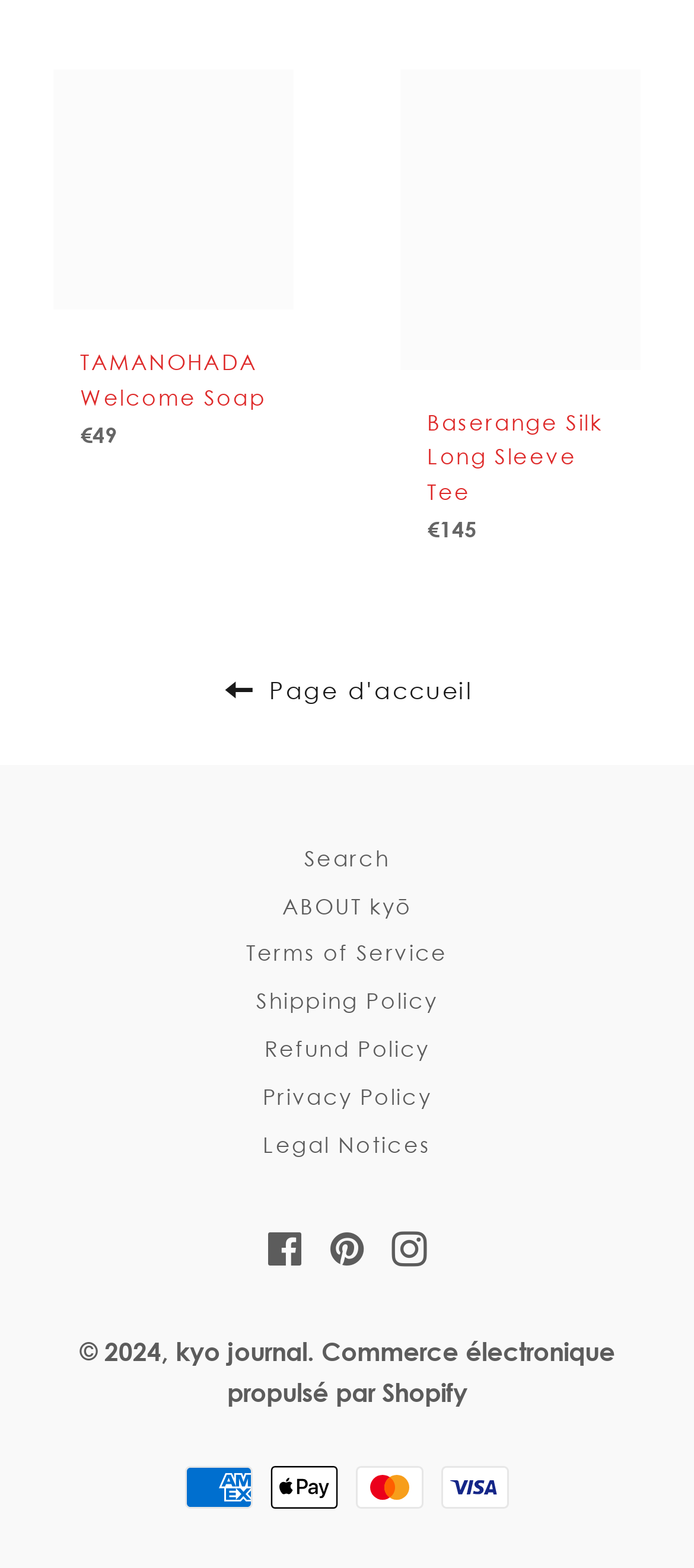Identify the bounding box of the UI component described as: "Commerce électronique propulsé par Shopify".

[0.327, 0.853, 0.886, 0.897]